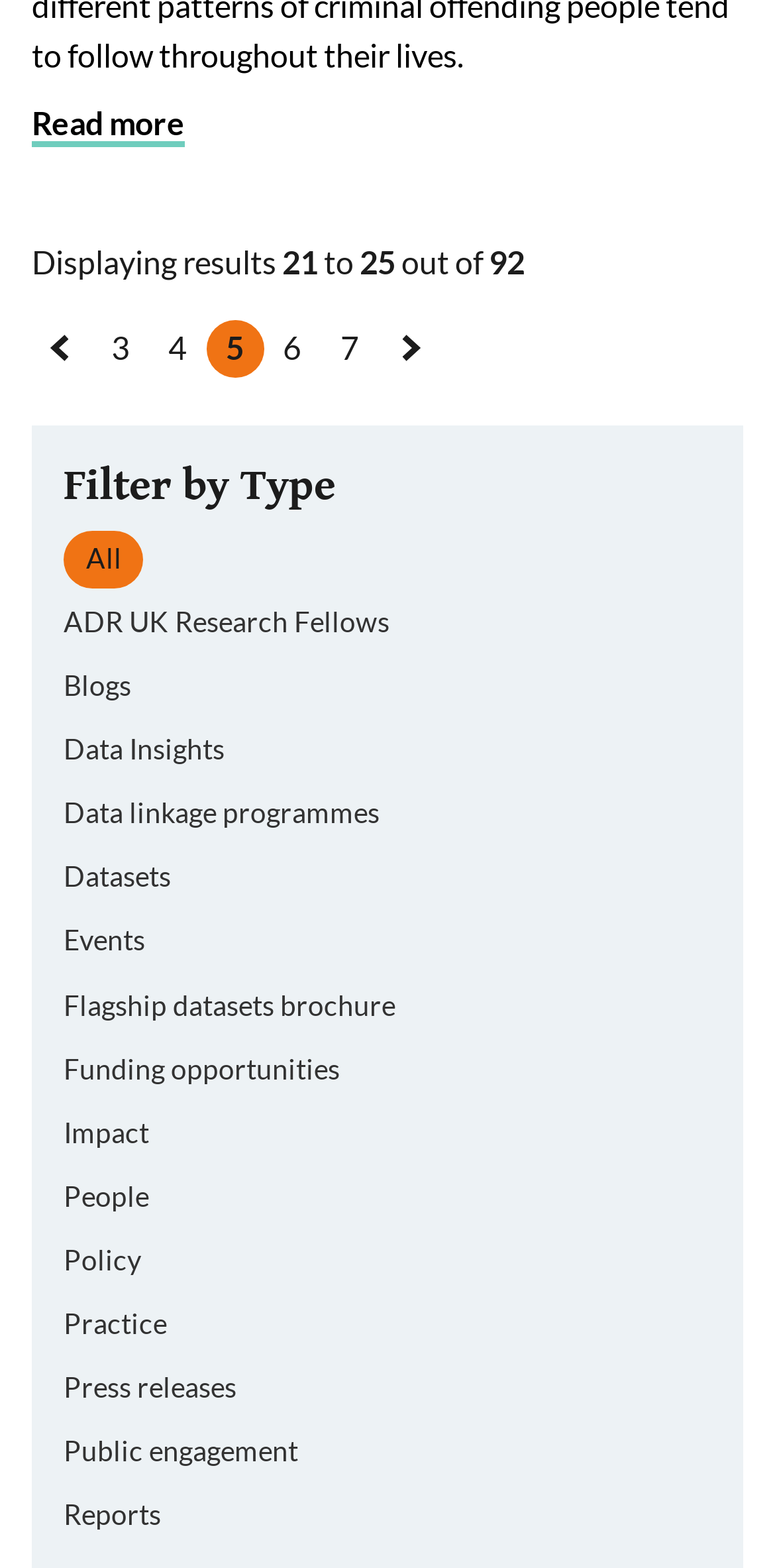Locate the bounding box coordinates of the area to click to fulfill this instruction: "Go to previous page". The bounding box should be presented as four float numbers between 0 and 1, in the order [left, top, right, bottom].

[0.041, 0.204, 0.119, 0.25]